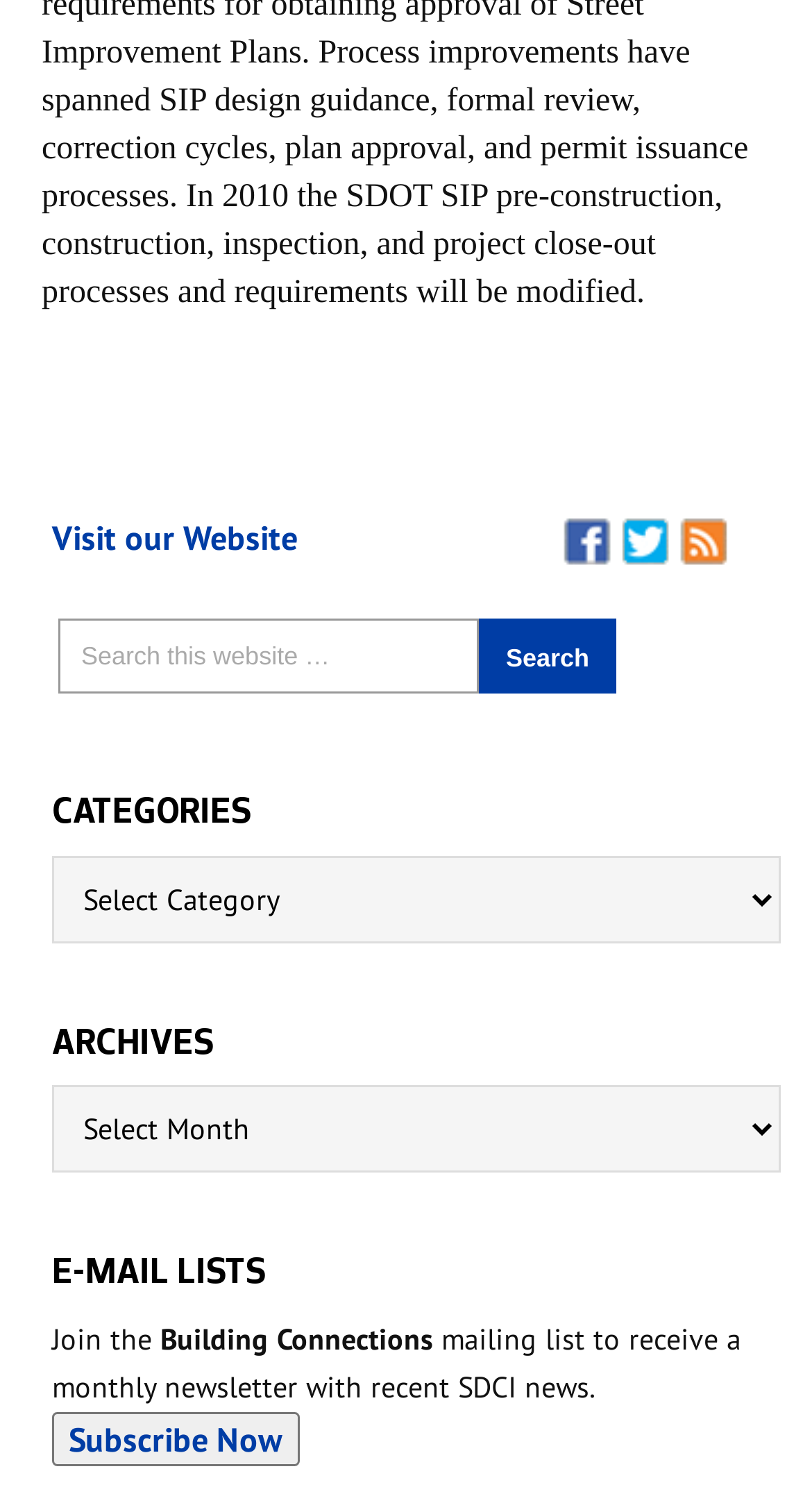How can users receive a monthly newsletter?
Utilize the information in the image to give a detailed answer to the question.

The webpage has a section that mentions joining the 'Building Connections' mailing list to receive a monthly newsletter with recent SDCI news. Users can subscribe to the newsletter by clicking the 'Subscribe Now' button.